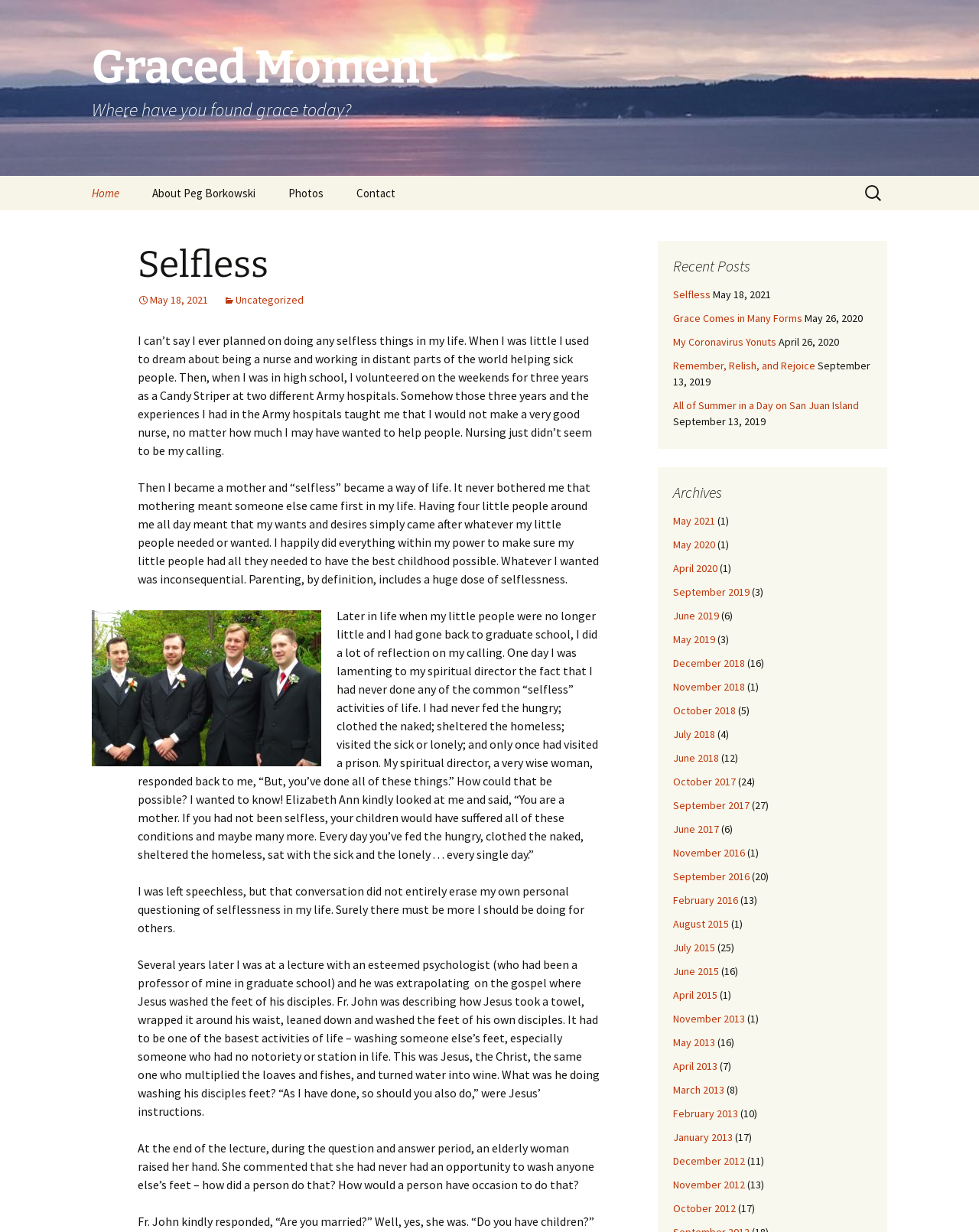Please answer the following question using a single word or phrase: 
What is the title of the blog post?

Selfless